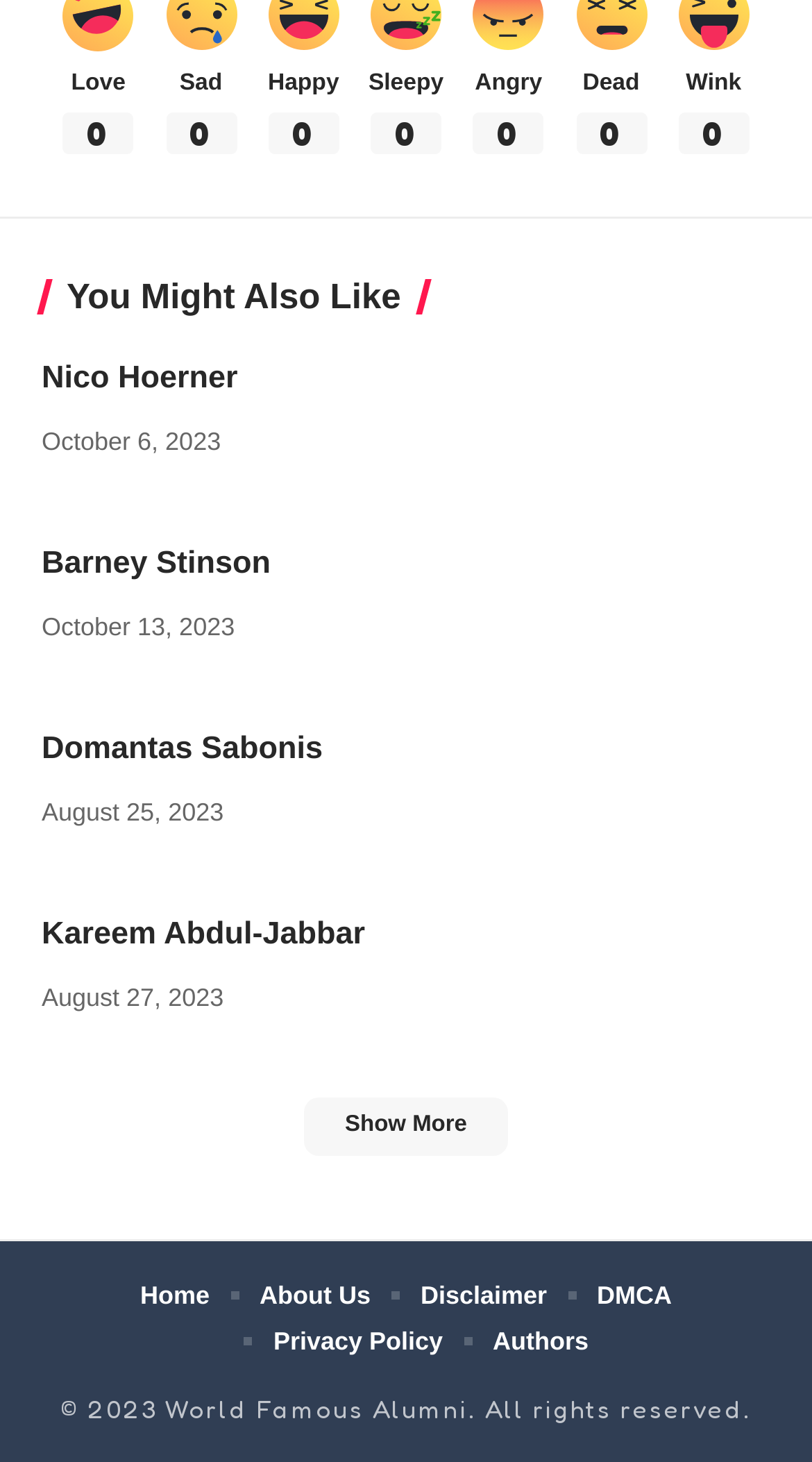Find the bounding box coordinates of the element to click in order to complete the given instruction: "Read about Whose land is it anyway?."

None